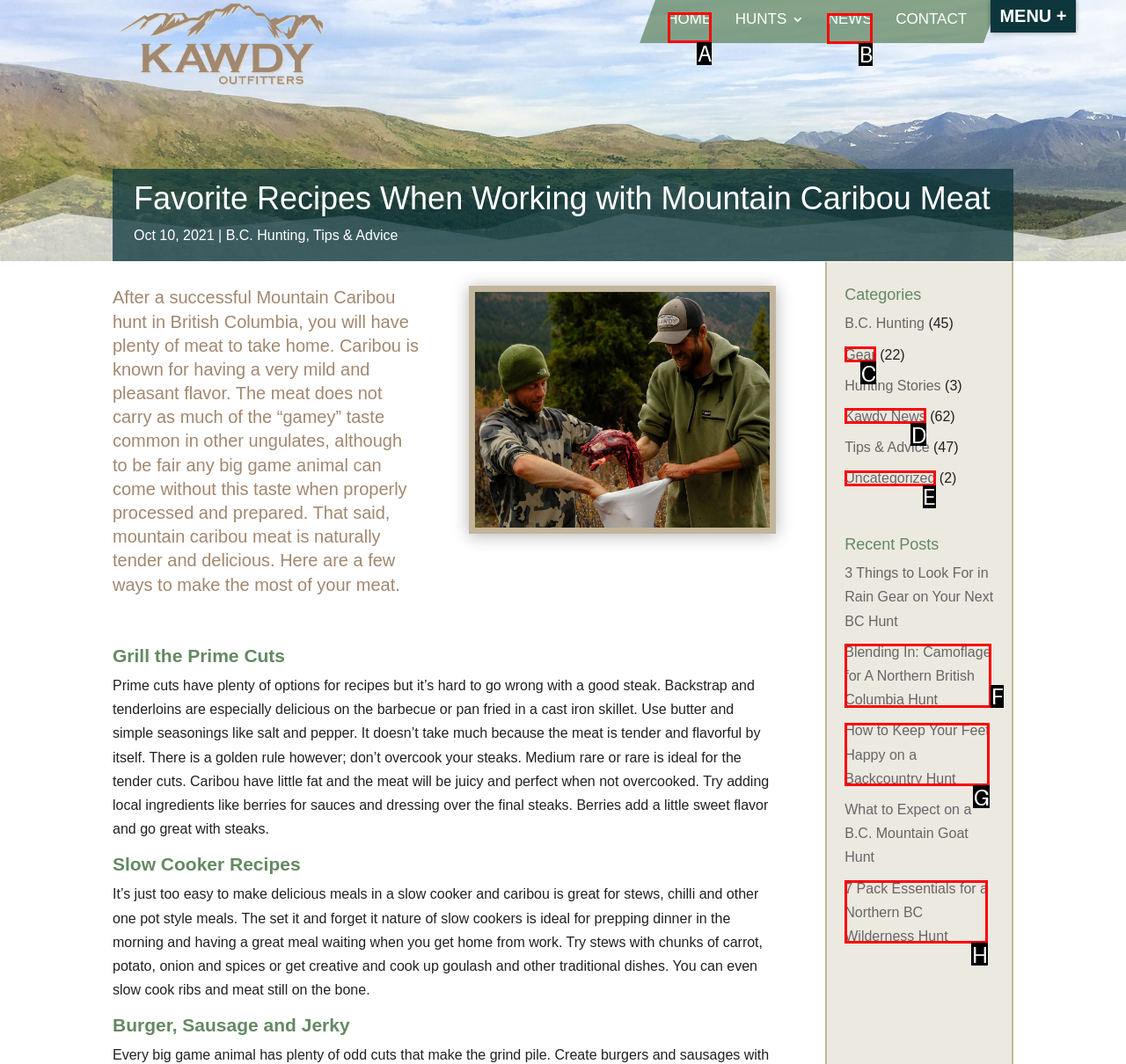Point out the HTML element I should click to achieve the following: Click on the 'HOME' link Reply with the letter of the selected element.

A